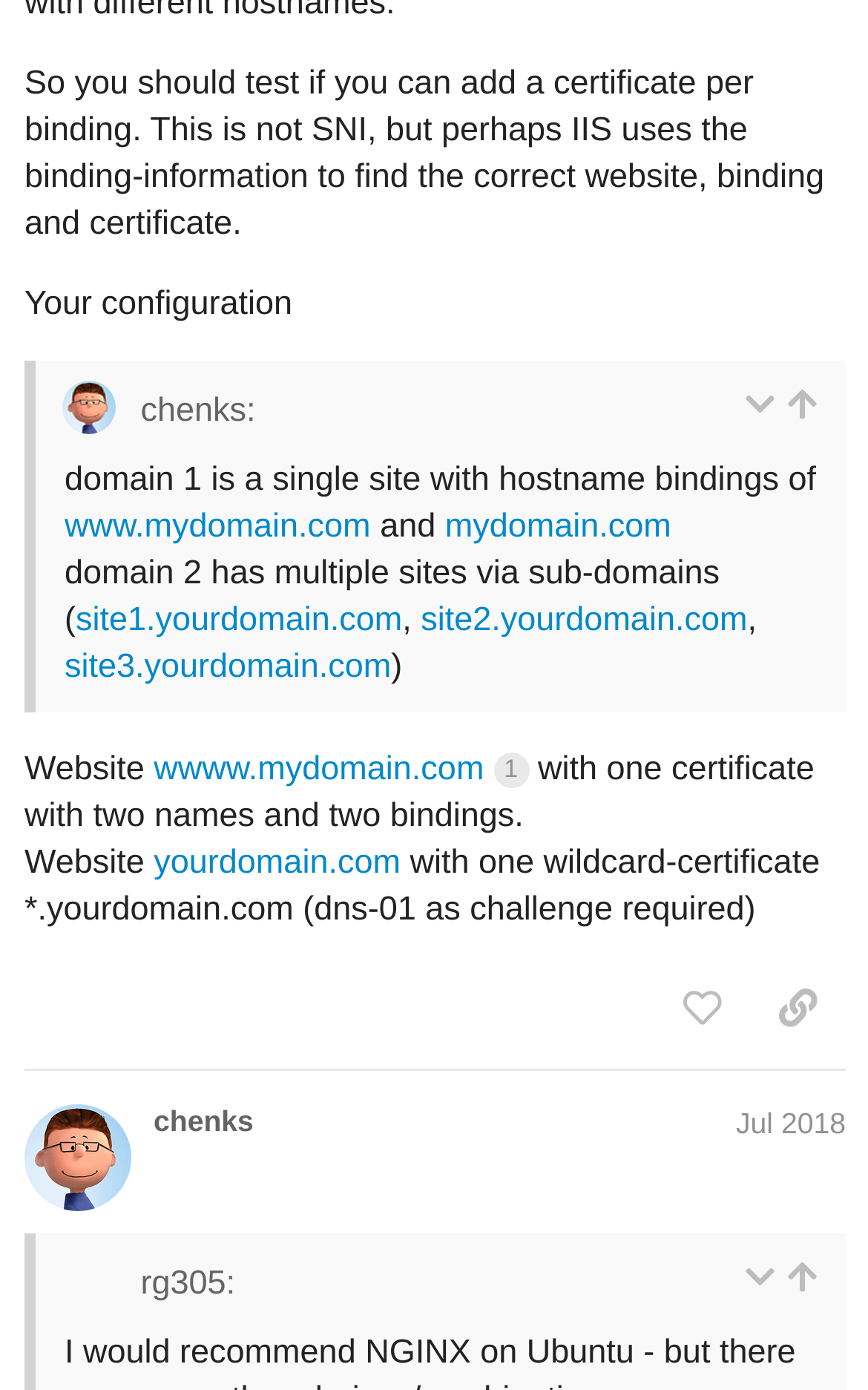Locate the bounding box coordinates of the UI element described by: "title="go to the quoted post"". Provide the coordinates as four float numbers between 0 and 1, formatted as [left, top, right, bottom].

[0.905, 0.907, 0.944, 0.933]